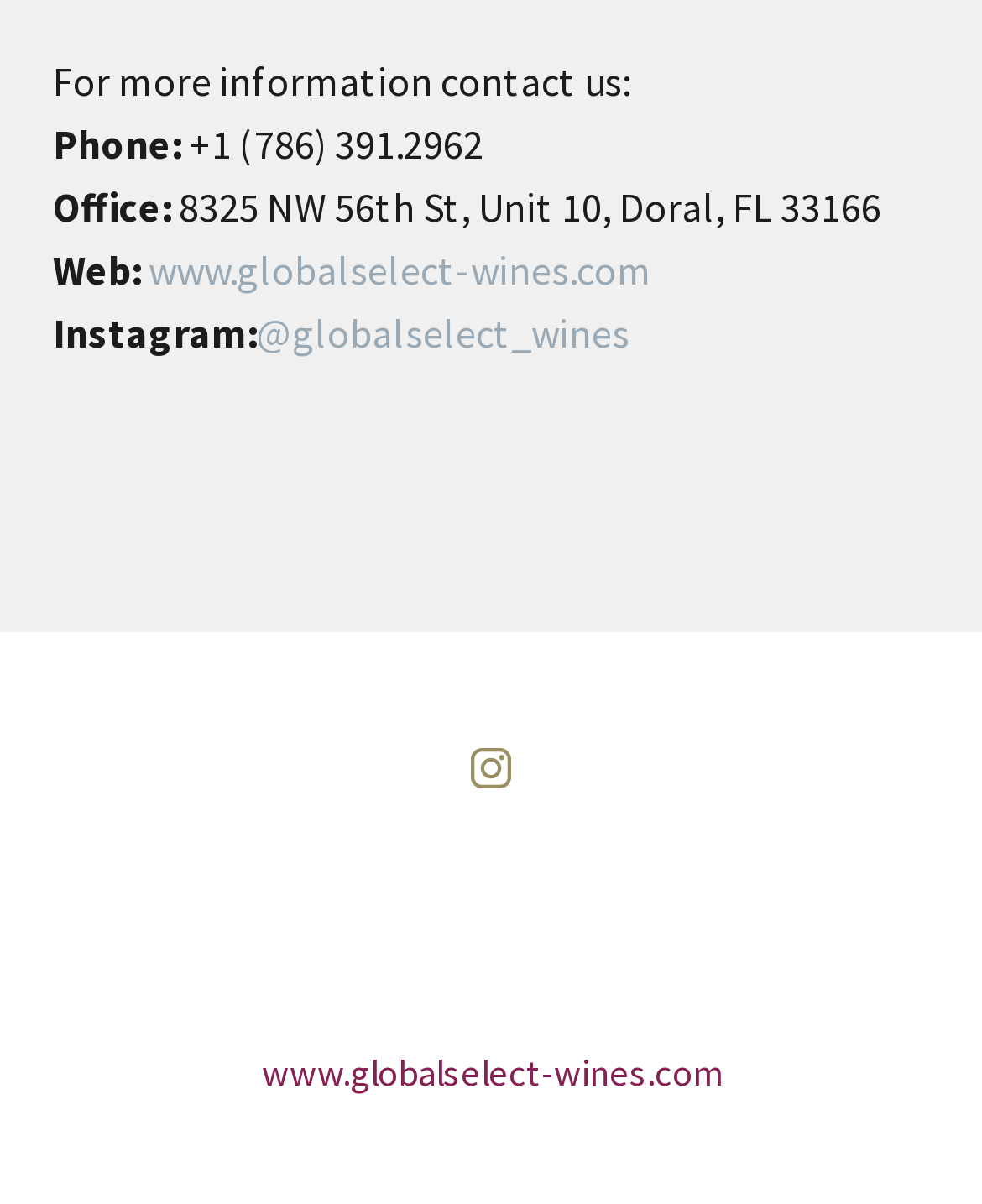With reference to the screenshot, provide a detailed response to the question below:
What is the website URL?

I found the website URL by looking at the 'Web:' label and the corresponding link text next to it, which is 'www.globalselect-wines.com'.